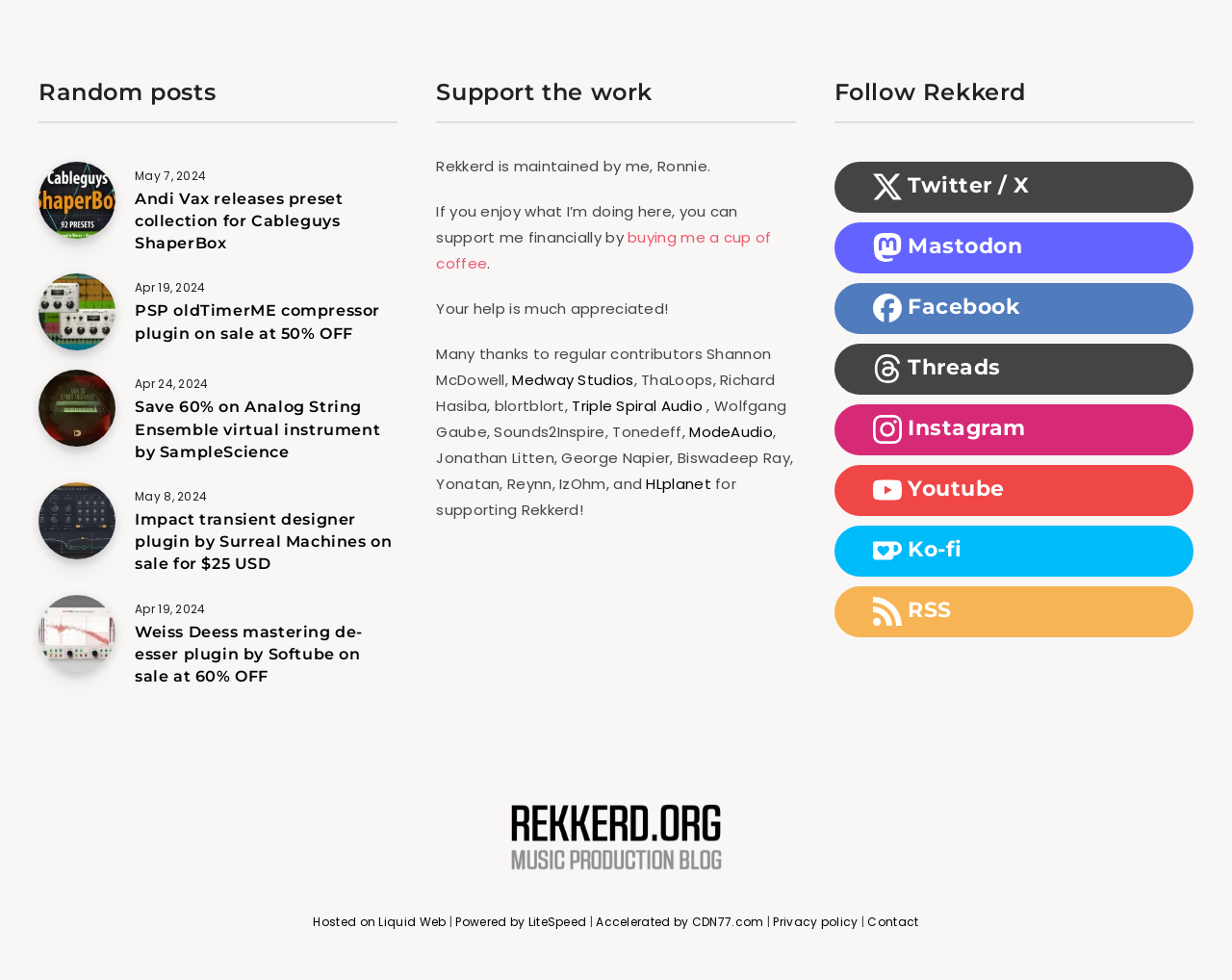Based on the element description: "April 24, 2024", identify the UI element and provide its bounding box coordinates. Use four float numbers between 0 and 1, [left, top, right, bottom].

None